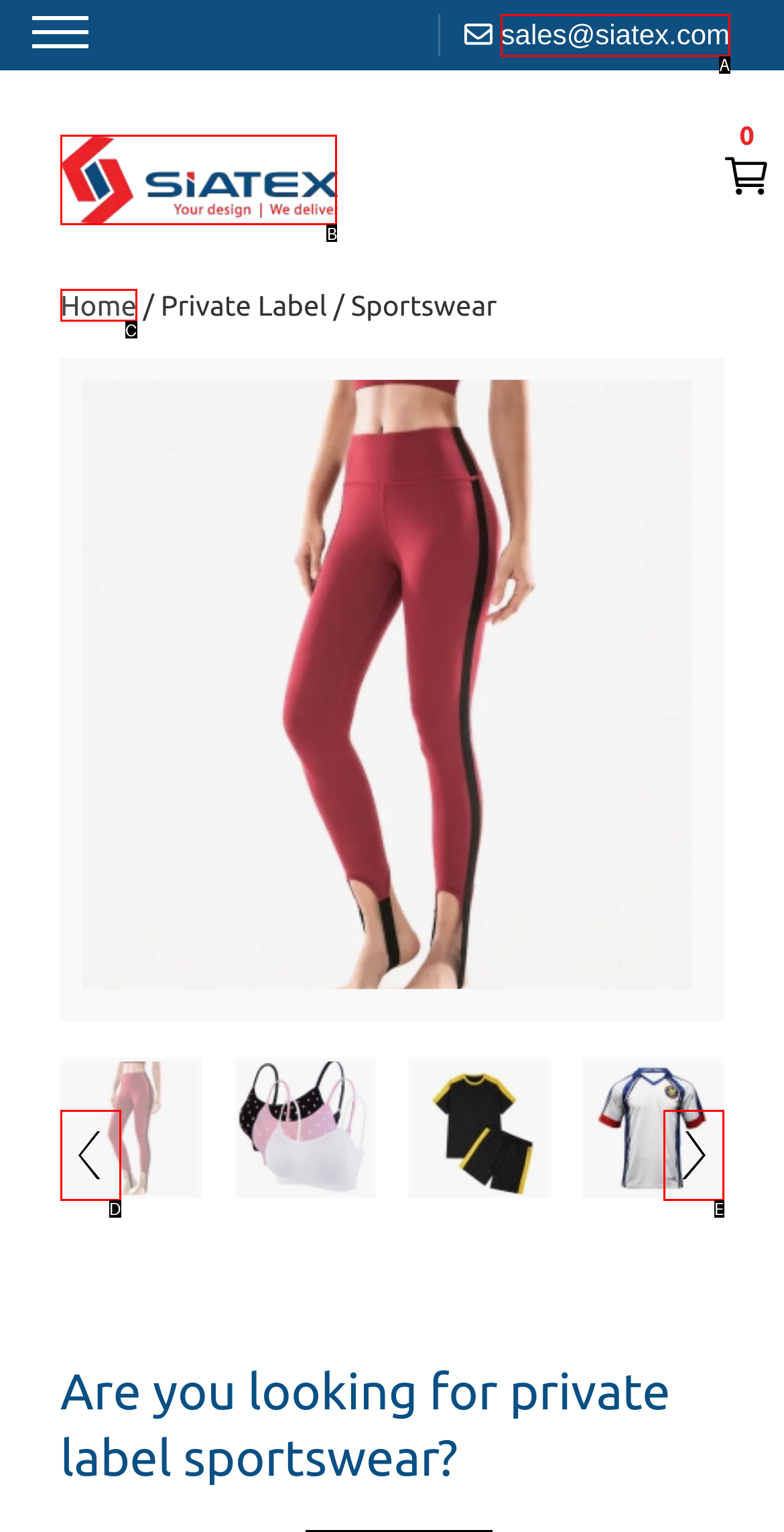Choose the HTML element that best fits the description: aria-label="Slide left". Answer with the option's letter directly.

D